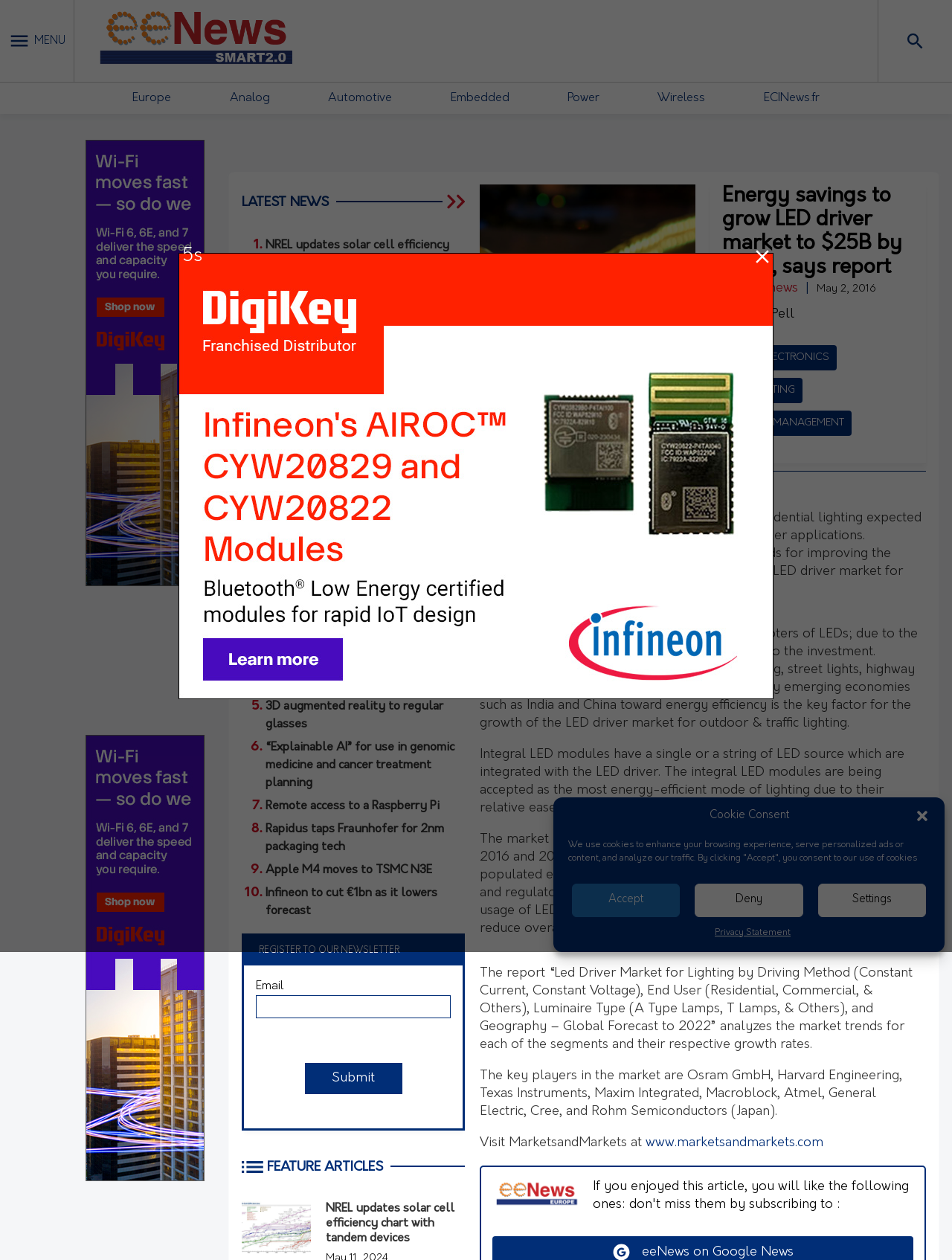Can you pinpoint the bounding box coordinates for the clickable element required for this instruction: "Click the logo"? The coordinates should be four float numbers between 0 and 1, i.e., [left, top, right, bottom].

[0.095, 0.001, 0.319, 0.064]